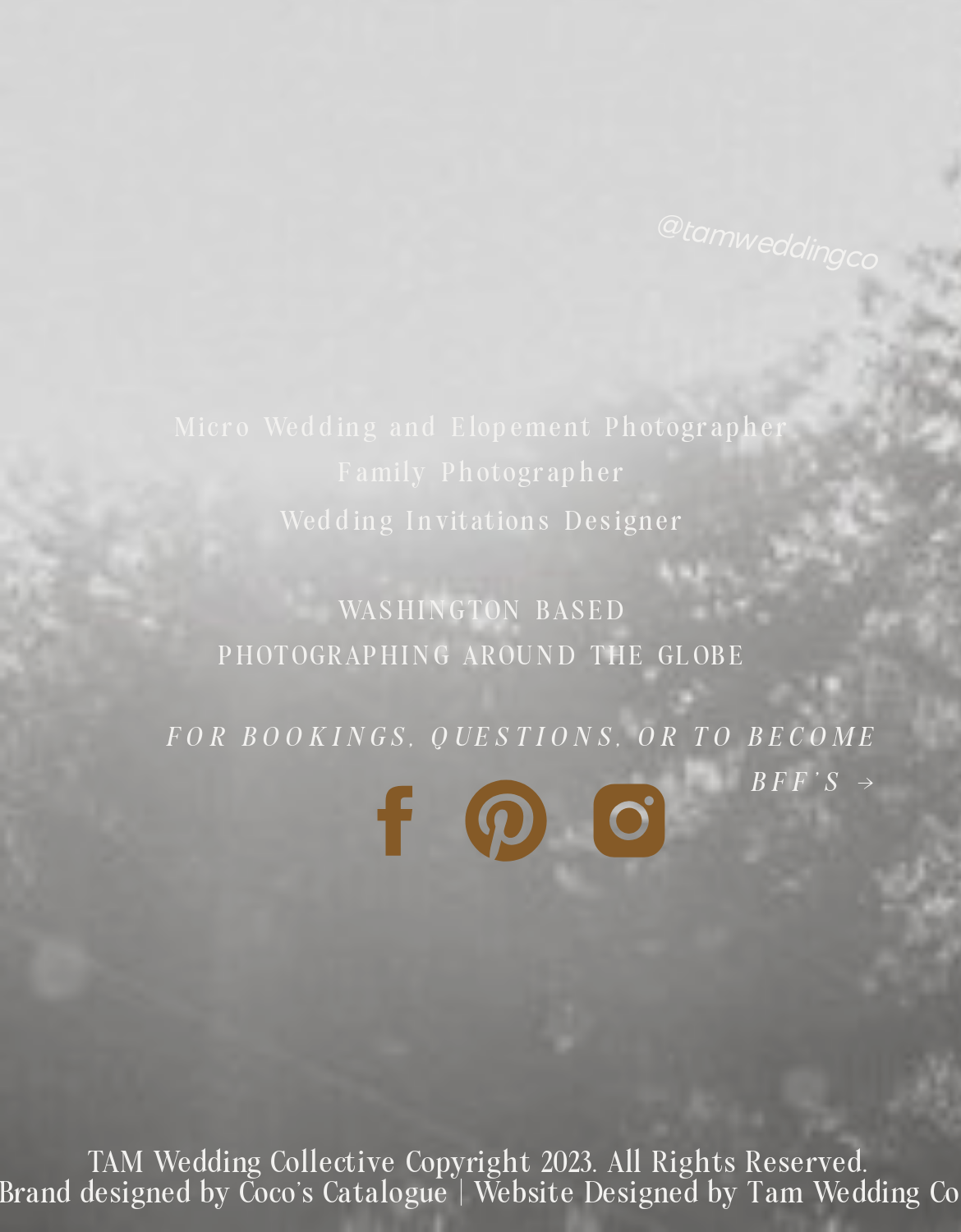Use a single word or phrase to answer the question:
What is the username of the photographer on social media?

@tamweddingco